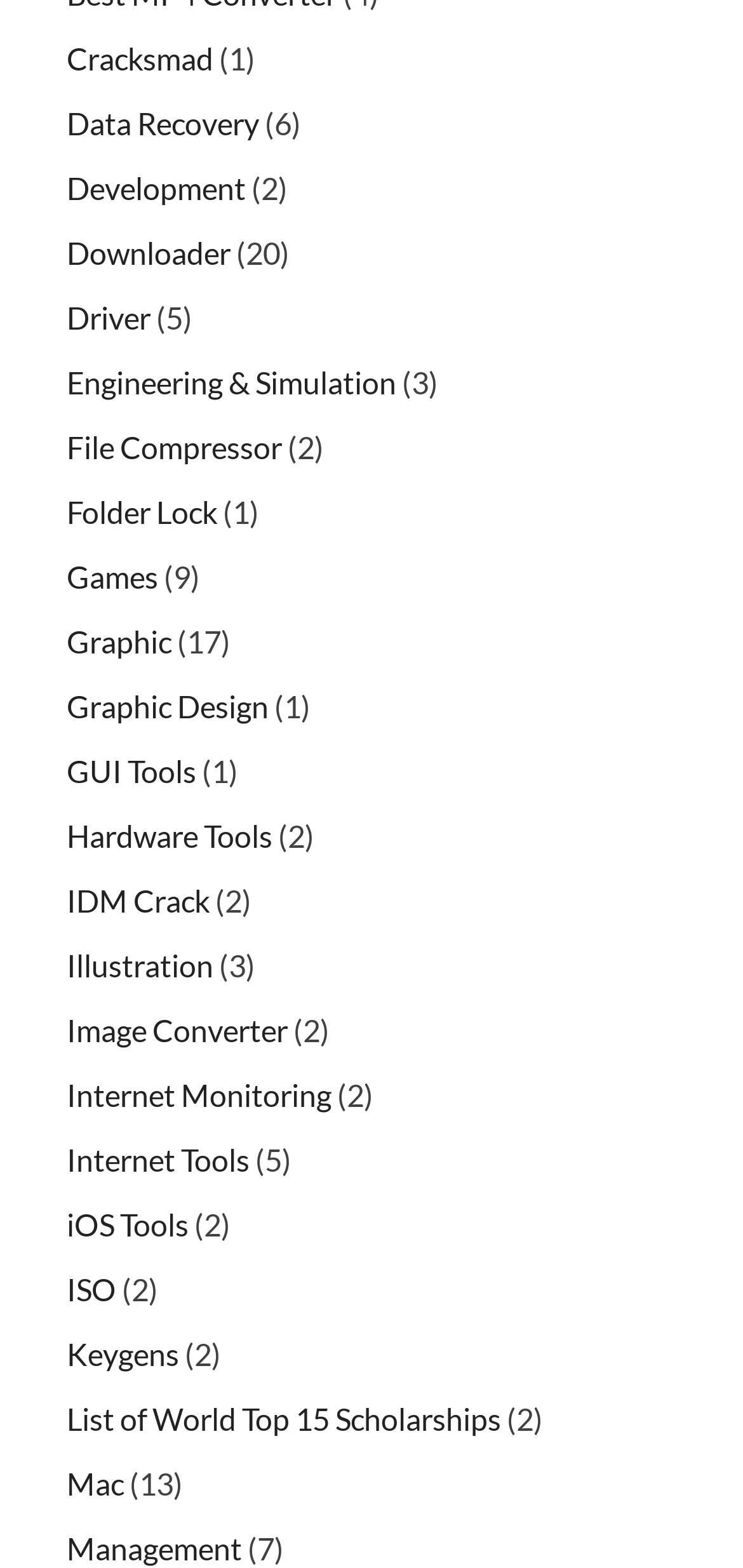Determine the bounding box coordinates of the clickable element necessary to fulfill the instruction: "View 'How to Get a Zelle Chargeback'". Provide the coordinates as four float numbers within the 0 to 1 range, i.e., [left, top, right, bottom].

None